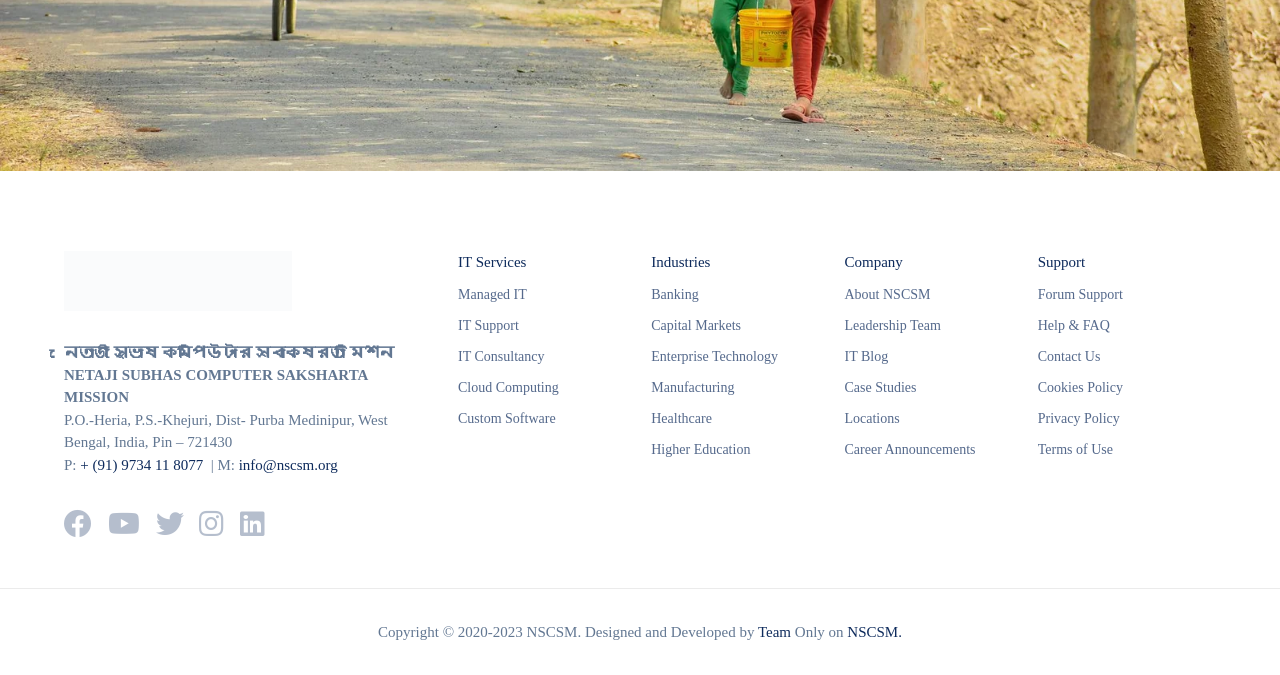Locate the bounding box coordinates of the element I should click to achieve the following instruction: "Contact Us".

[0.811, 0.512, 0.86, 0.543]